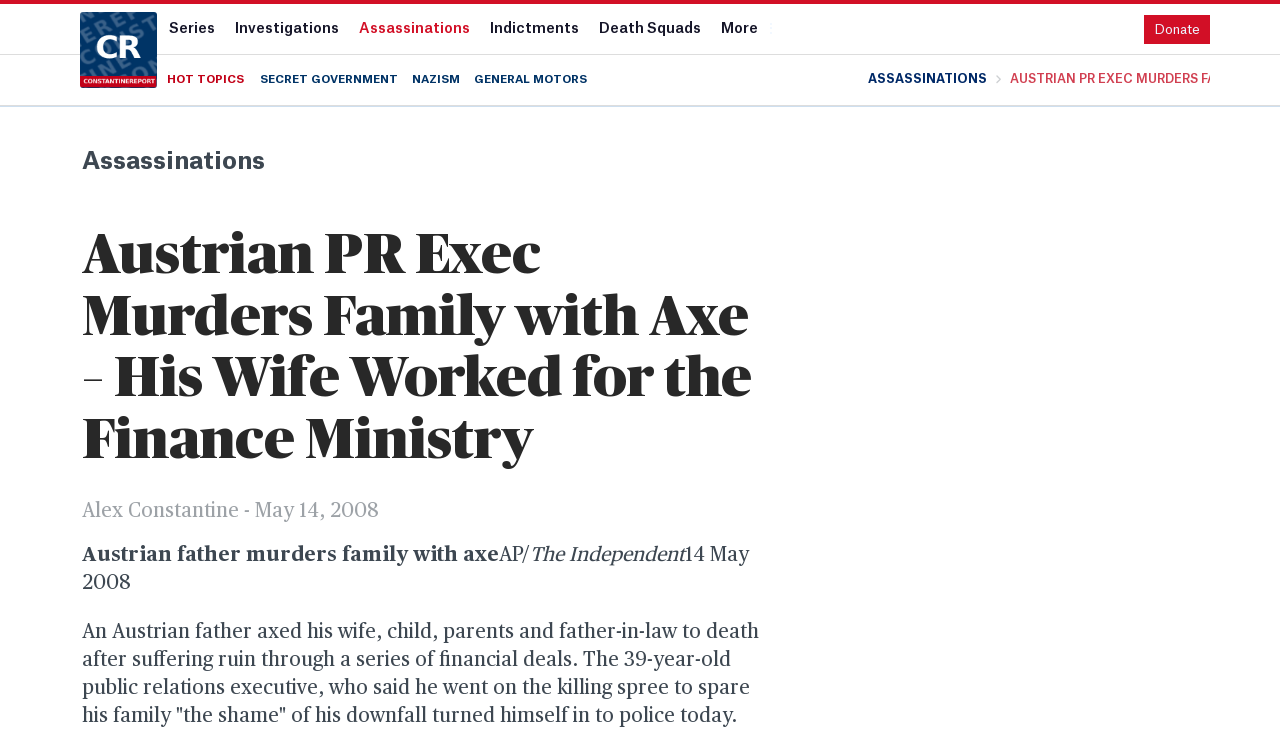Given the following UI element description: "Investigations", find the bounding box coordinates in the webpage screenshot.

[0.176, 0.022, 0.272, 0.057]